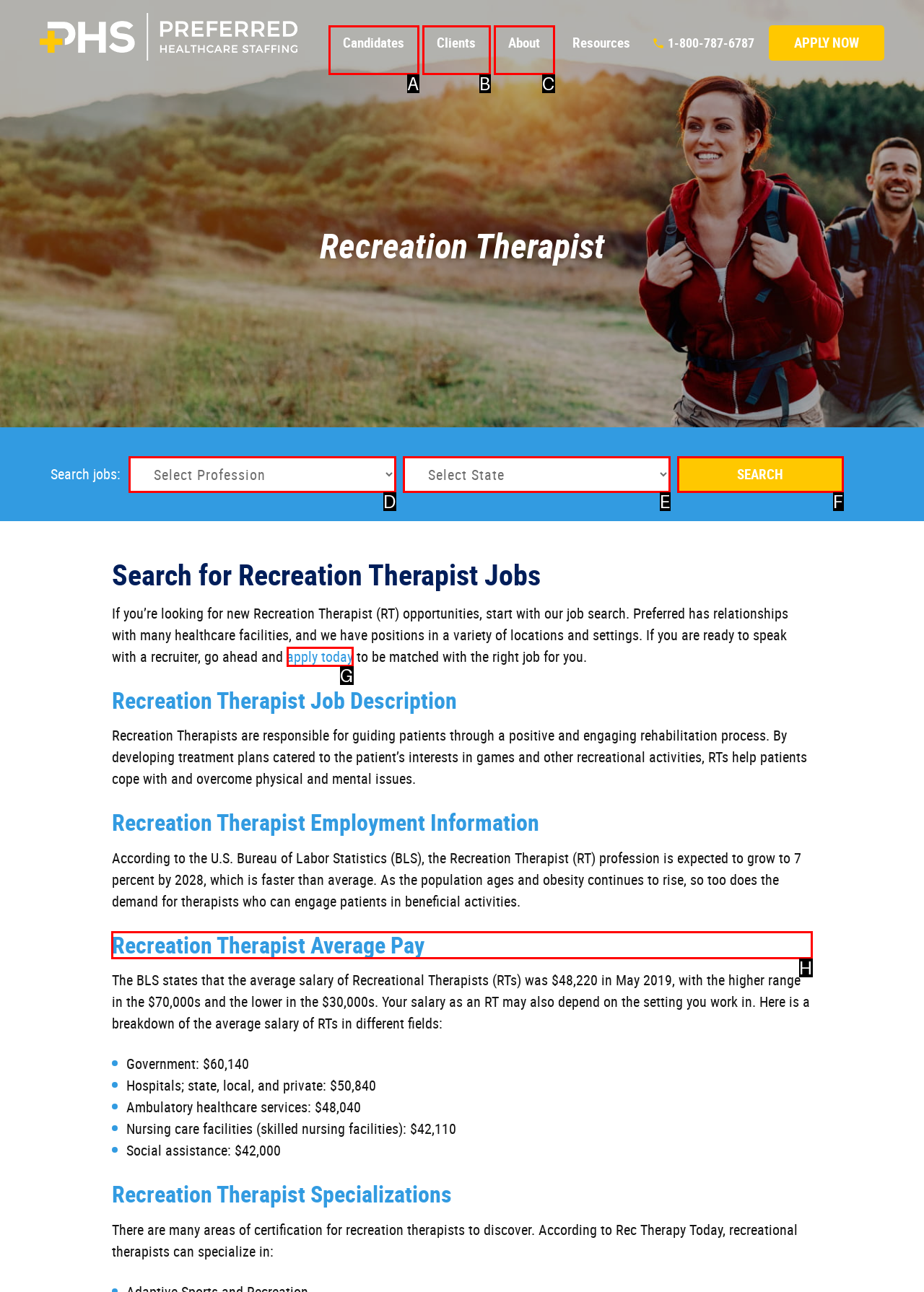Identify the correct UI element to click for the following task: Learn about recreation therapist average pay Choose the option's letter based on the given choices.

H